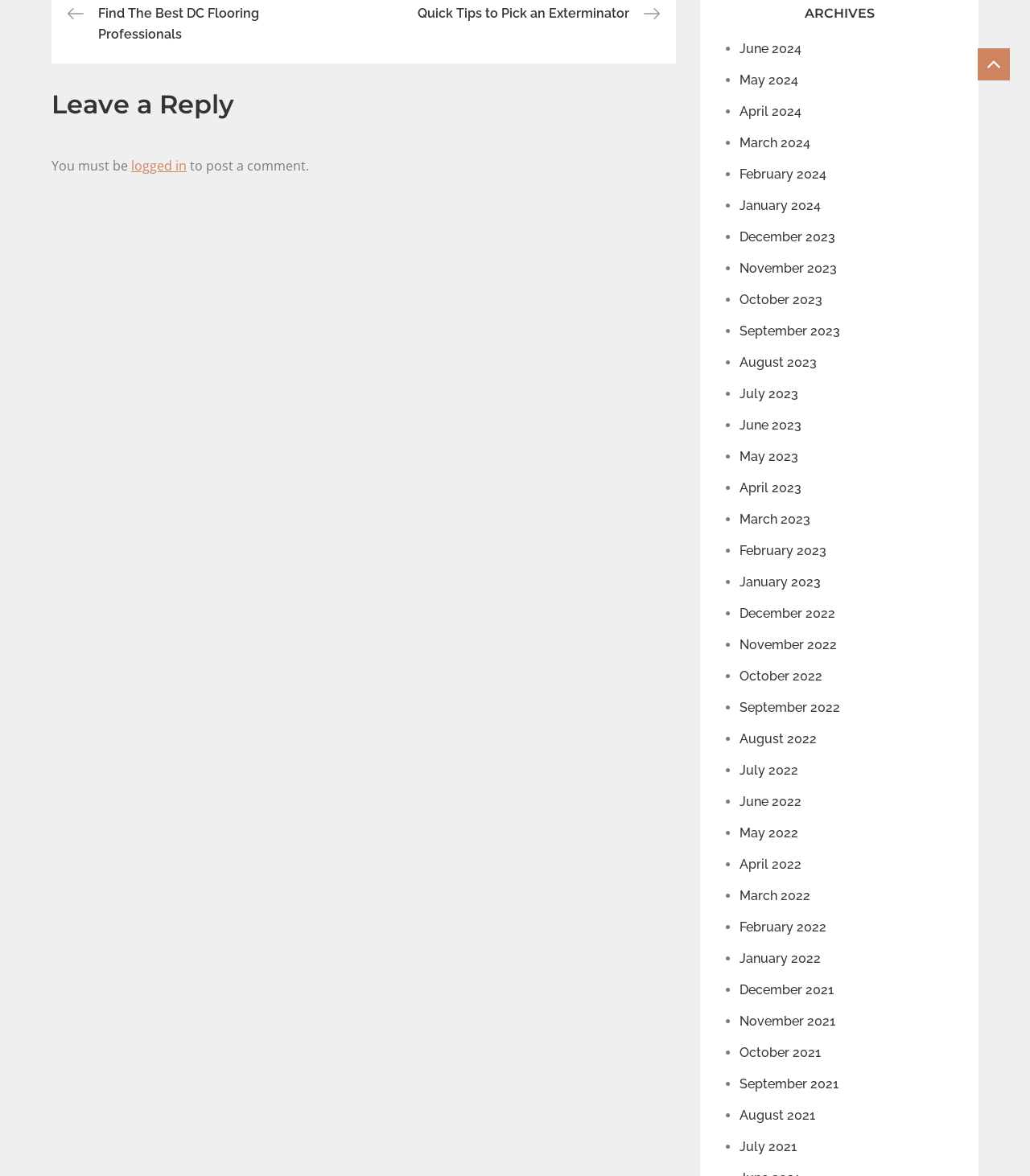What is the purpose of the 'Post navigation' section?
Based on the image, answer the question in a detailed manner.

The 'Post navigation' section is likely intended to help users navigate through the posts, possibly allowing them to move to the next or previous post, although the exact functionality is not explicitly stated.